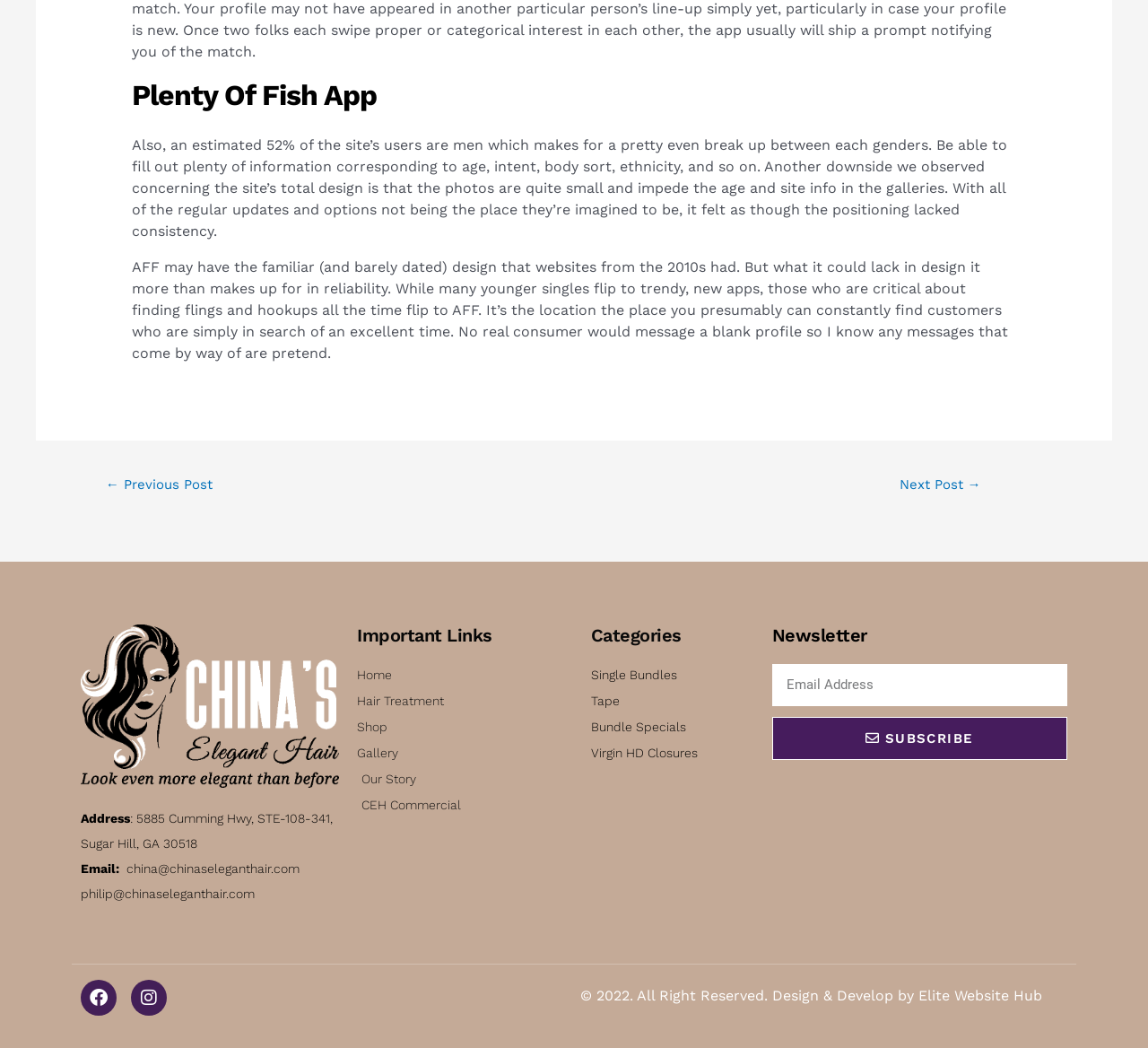Please find the bounding box for the following UI element description. Provide the coordinates in (top-left x, top-left y, bottom-right x, bottom-right y) format, with values between 0 and 1: parent_node: Email name="form_fields[email]" placeholder="Email Address"

[0.673, 0.634, 0.93, 0.674]